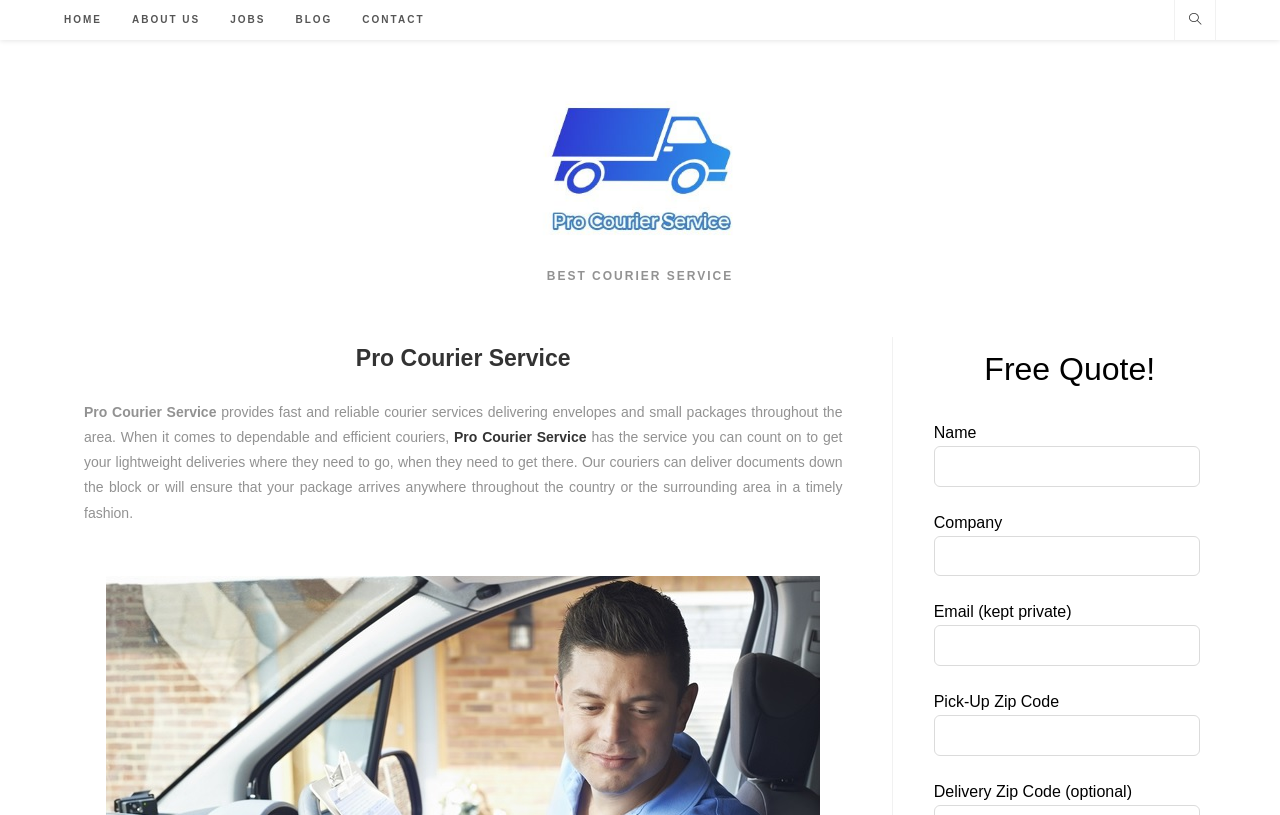Using the information shown in the image, answer the question with as much detail as possible: How many navigation links are there in the top menu?

The top menu contains navigation links for 'HOME', 'ABOUT US', 'JOBS', 'BLOG', and 'CONTACT'. These links are identified by their corresponding link elements.